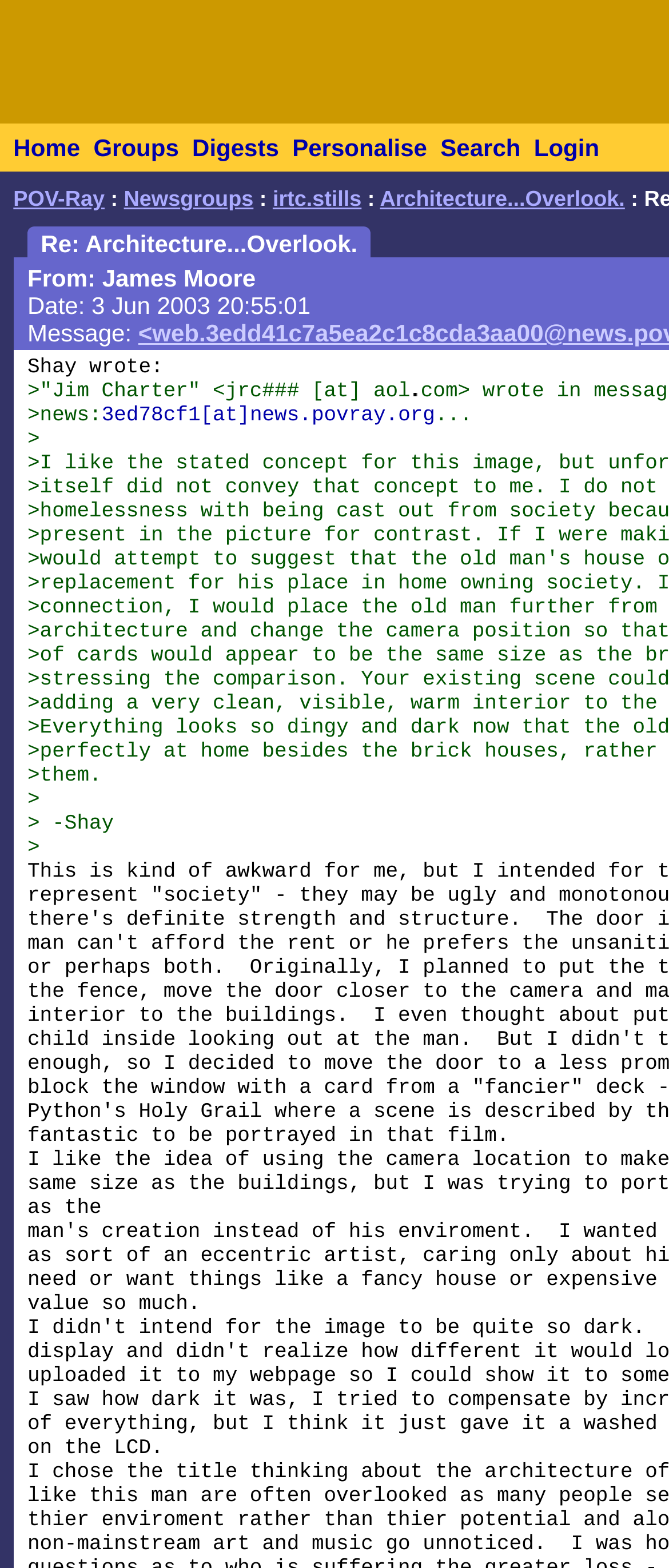What is the email address mentioned in the text?
Please provide a single word or phrase as your answer based on the screenshot.

3ed78cf1[at]news.povray.org